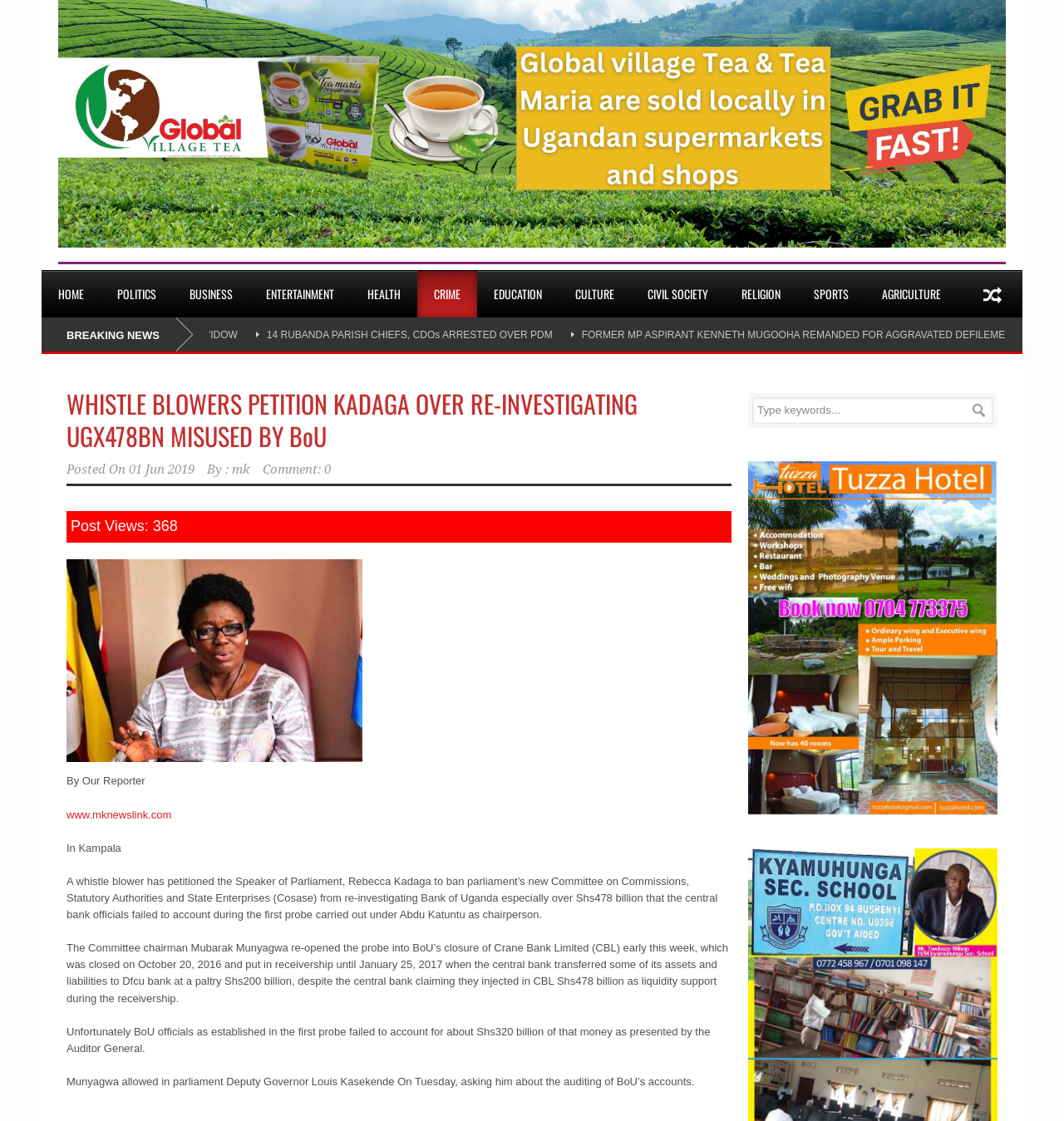Bounding box coordinates are specified in the format (top-left x, top-left y, bottom-right x, bottom-right y). All values are floating point numbers bounded between 0 and 1. Please provide the bounding box coordinate of the region this sentence describes: Sports

[0.749, 0.241, 0.813, 0.283]